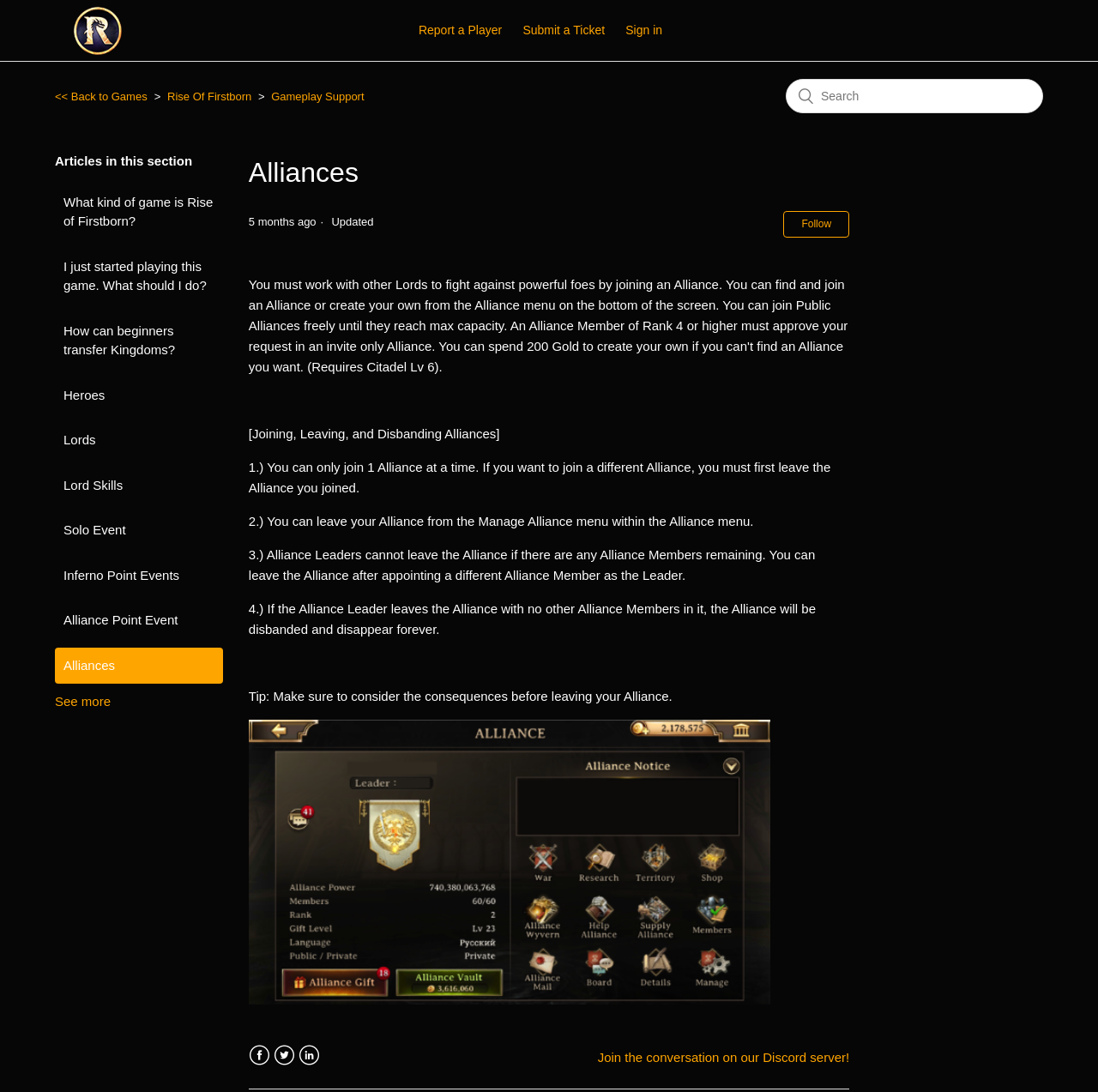Please specify the bounding box coordinates in the format (top-left x, top-left y, bottom-right x, bottom-right y), with all values as floating point numbers between 0 and 1. Identify the bounding box of the UI element described by: << Back to Games

[0.05, 0.082, 0.134, 0.094]